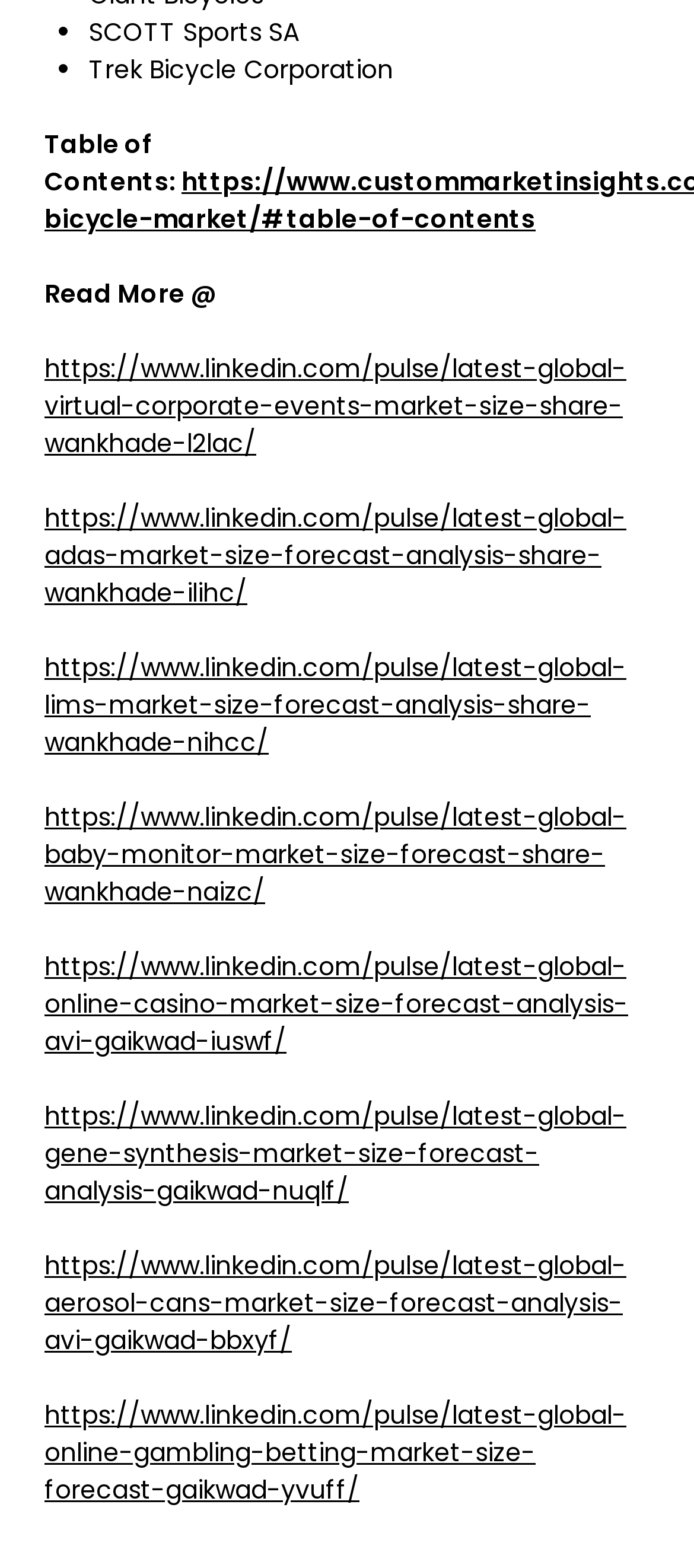Determine the bounding box coordinates of the clickable region to follow the instruction: "Click on the link to read more about the latest global virtual corporate events market".

[0.064, 0.224, 0.903, 0.294]